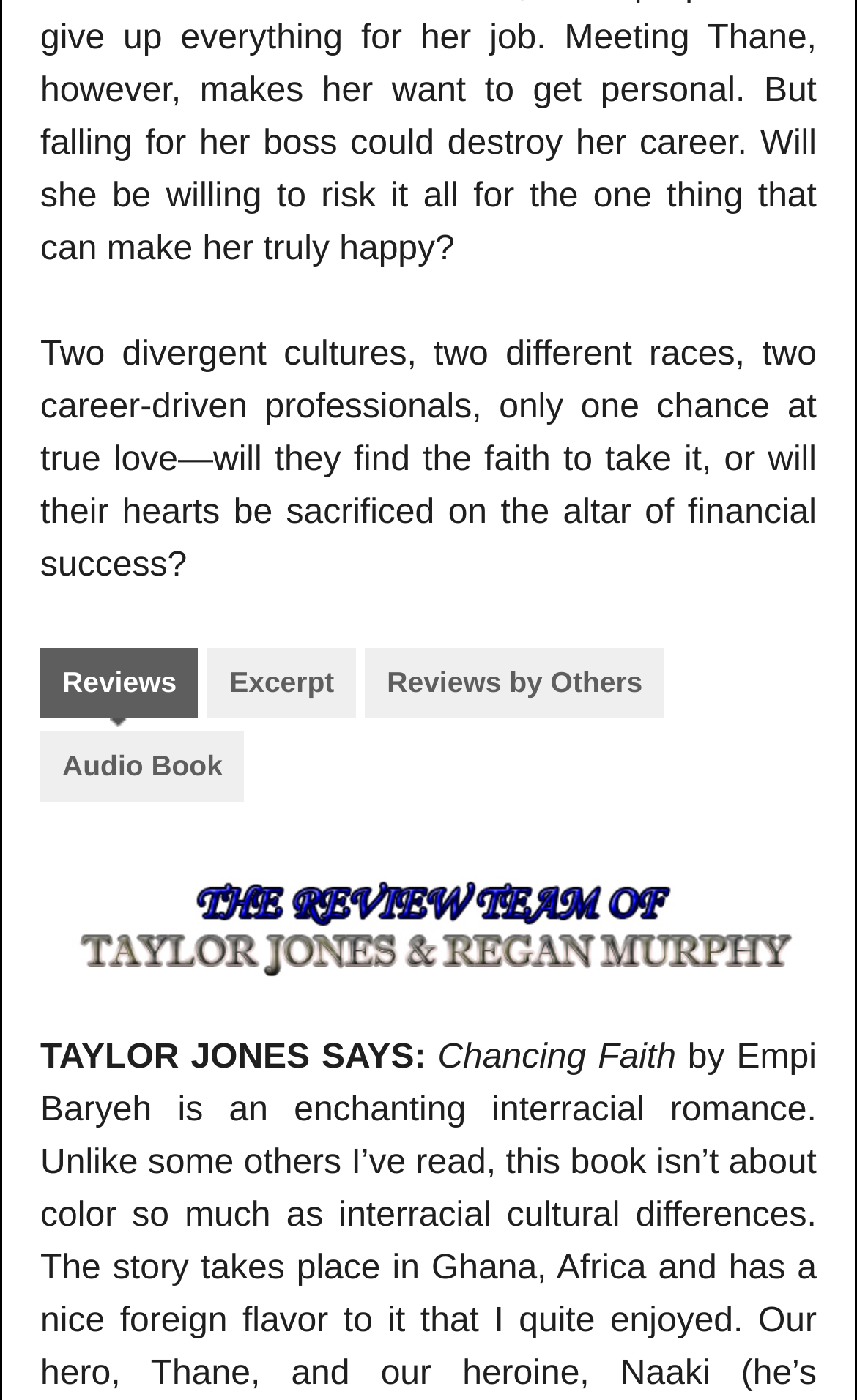Determine the bounding box coordinates for the HTML element mentioned in the following description: "Reviews by Others". The coordinates should be a list of four floats ranging from 0 to 1, represented as [left, top, right, bottom].

[0.426, 0.463, 0.775, 0.513]